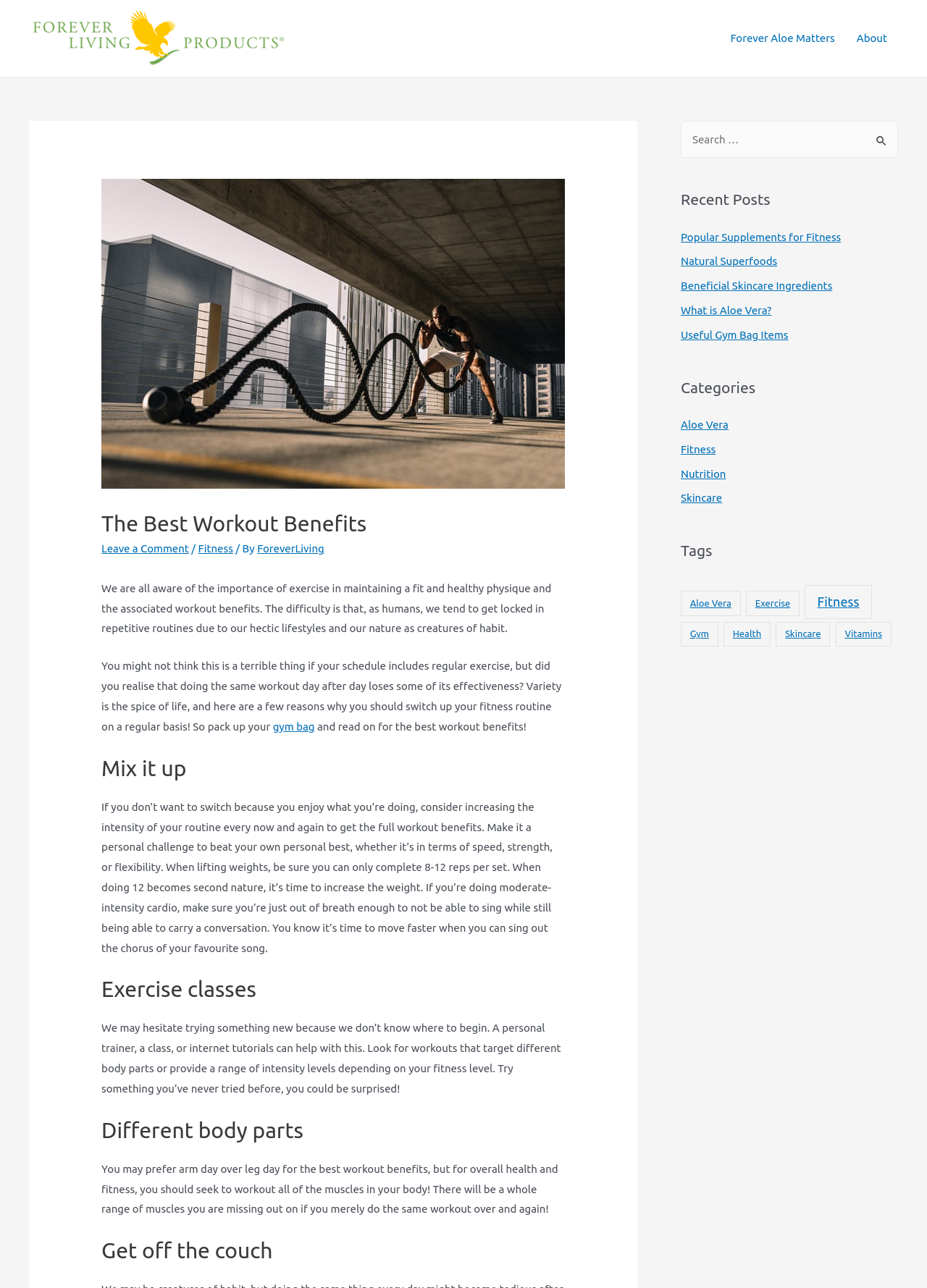Locate the bounding box of the UI element described in the following text: "gym bag".

[0.294, 0.559, 0.339, 0.569]